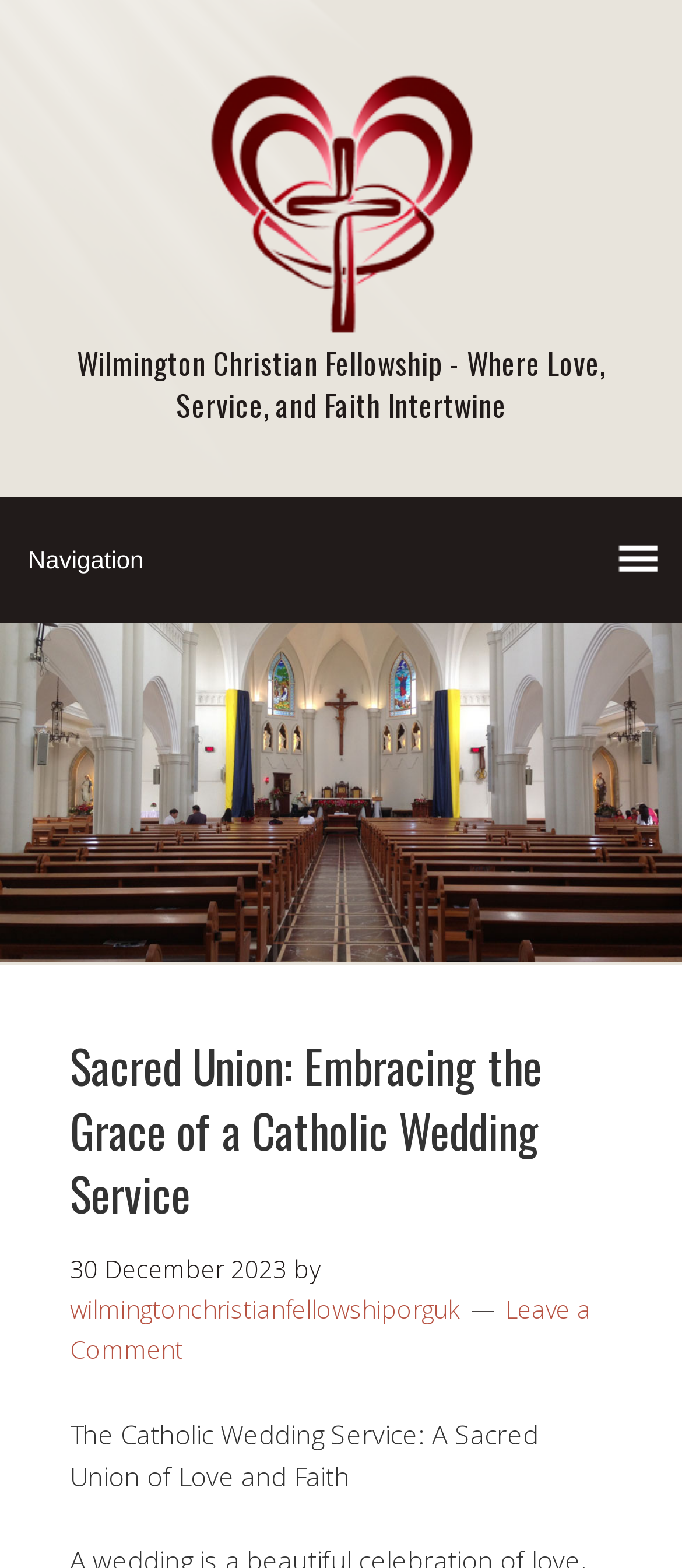Utilize the details in the image to thoroughly answer the following question: What is the name of the fellowship?

I found the answer by looking at the heading element with the text 'Wilmington Christian Fellowship - Where Love, Service, and Faith Intertwine'.